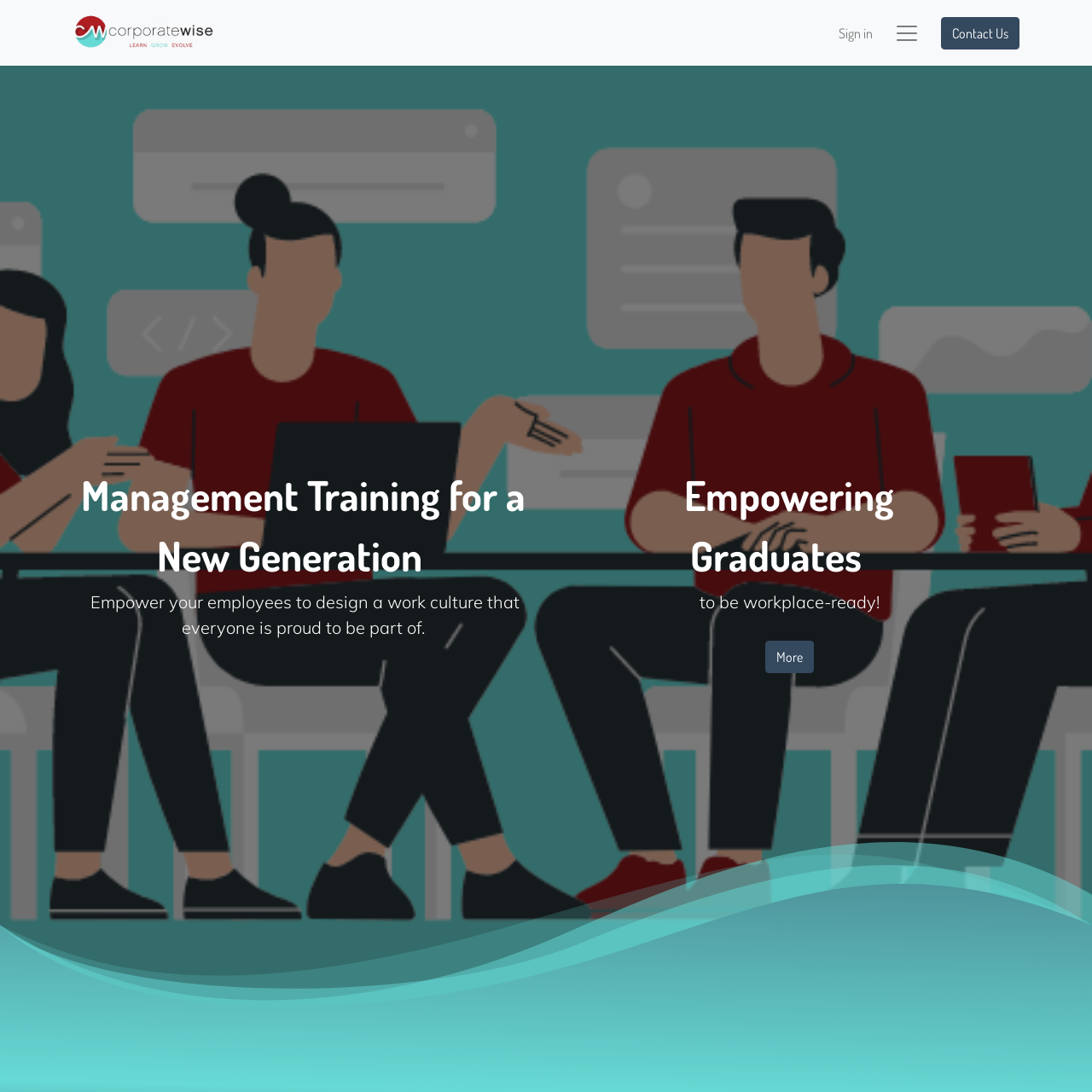Concentrate on the image inside the red border and answer the question in one word or phrase: 
What is the focus of CorporateWise's management training?

Empowering employees